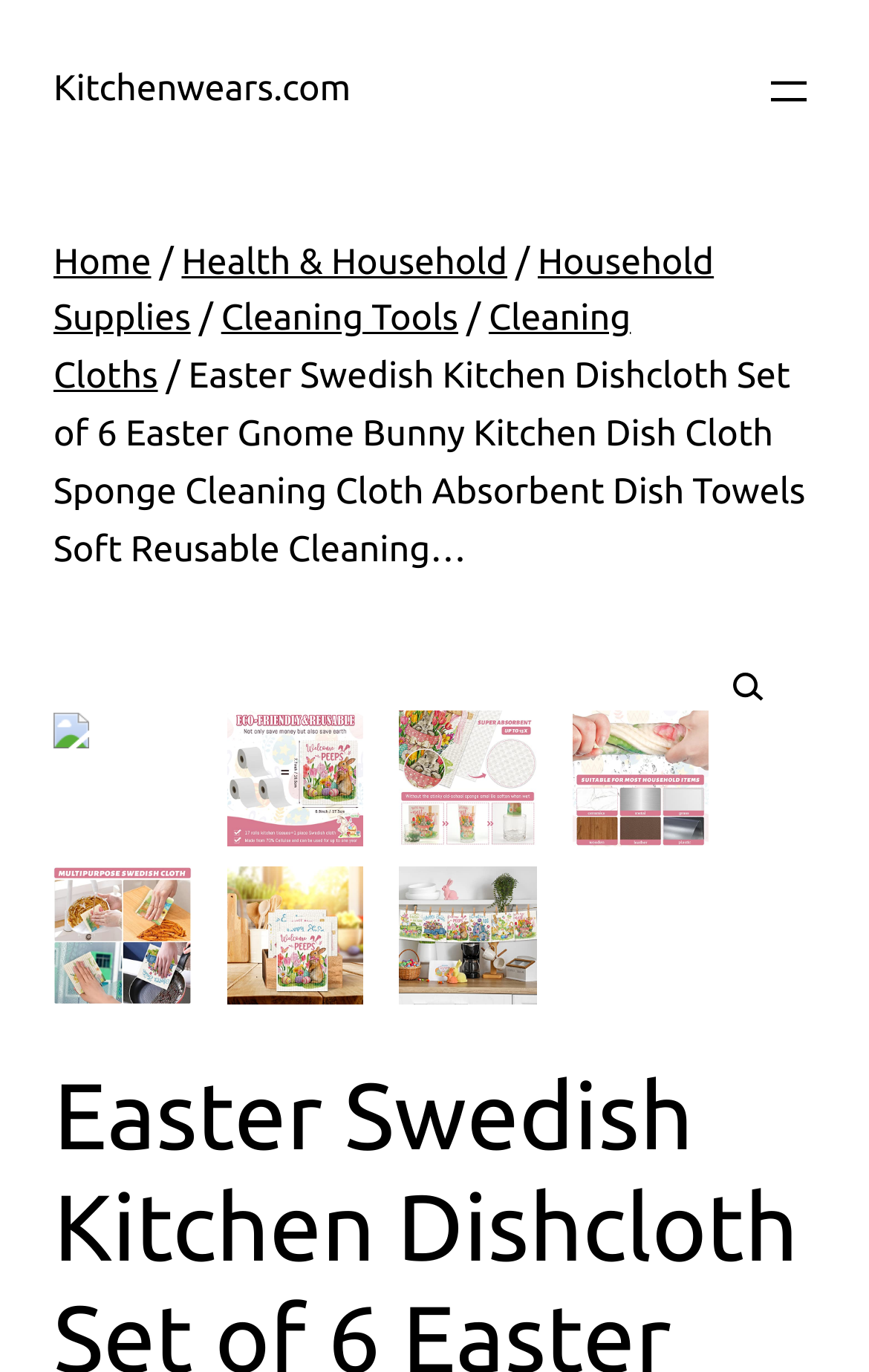What is the name of the website?
Can you give a detailed and elaborate answer to the question?

The website's name is displayed at the top of the page, and it is also linked to the homepage.